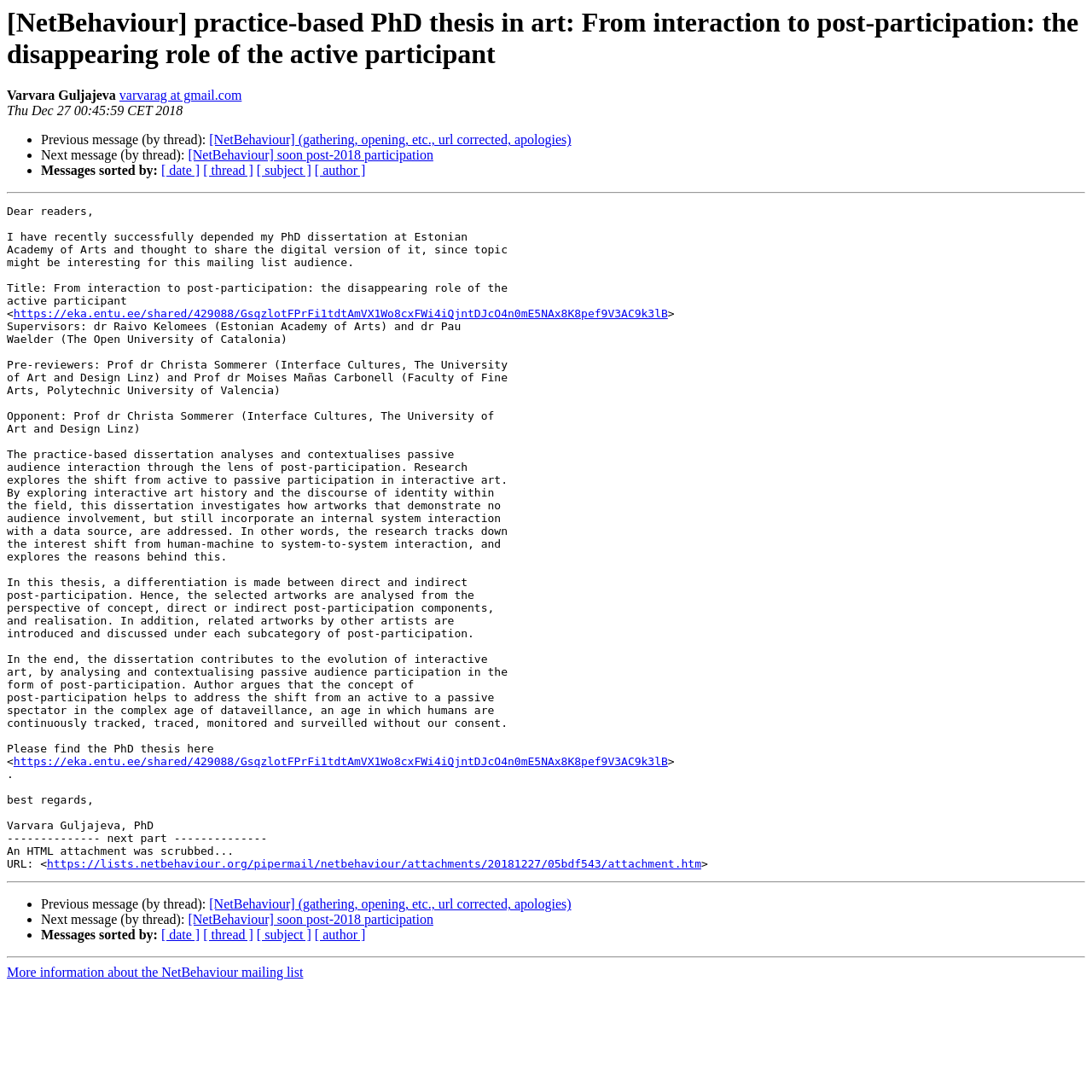Please predict the bounding box coordinates of the element's region where a click is necessary to complete the following instruction: "Access the PhD thesis digital version". The coordinates should be represented by four float numbers between 0 and 1, i.e., [left, top, right, bottom].

[0.012, 0.282, 0.612, 0.293]